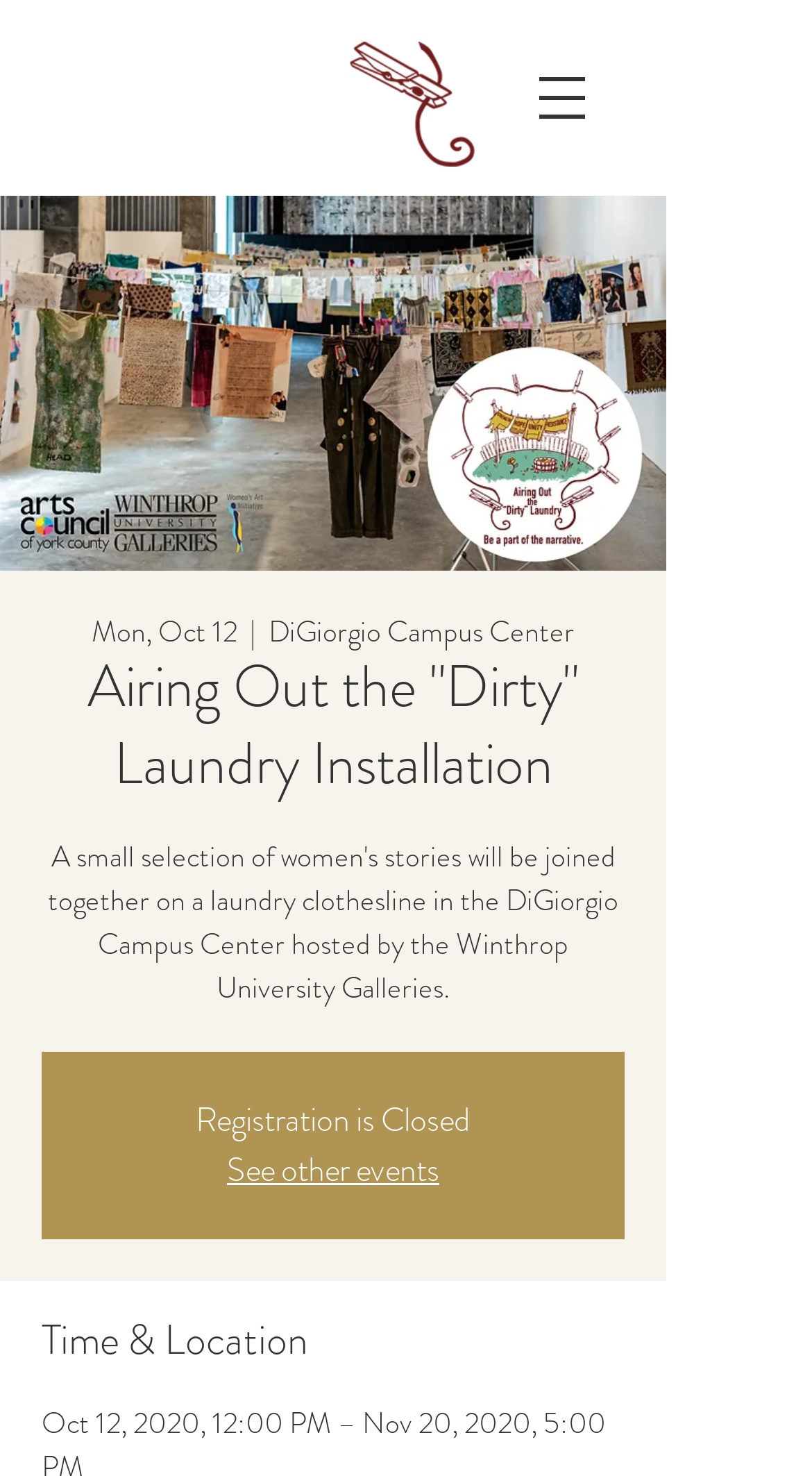Is there a navigation menu on the page?
Observe the image and answer the question with a one-word or short phrase response.

Yes